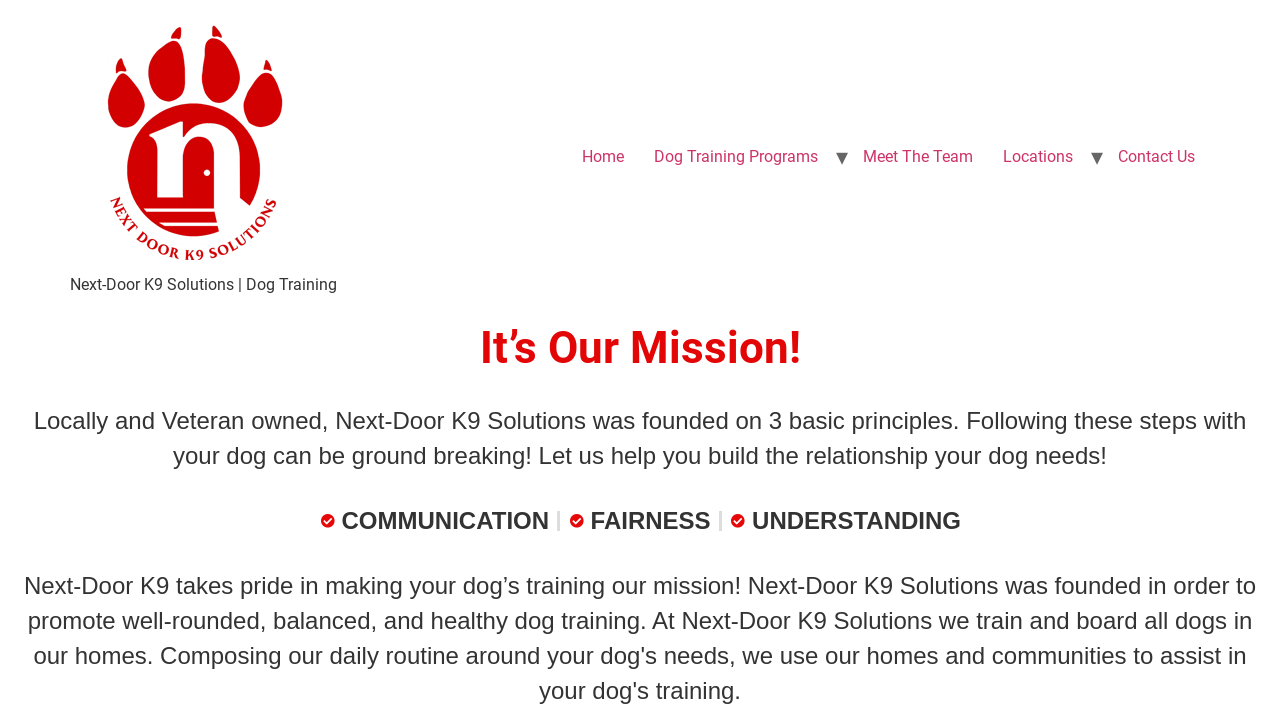What is the relationship that Next-Door K9 Solutions helps build with dogs?
Based on the visual details in the image, please answer the question thoroughly.

I found the answer by reading the static text element on the page, which says 'Let us help you build the relationship your dog needs!'.